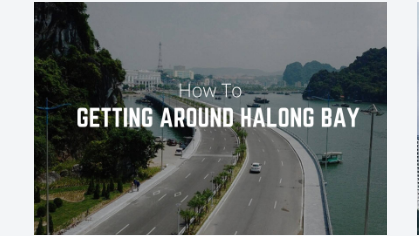Create a detailed narrative for the image.

The image captures a scenic view of Halong Bay, showcasing a wide, well-maintained road that meanders alongside the calm waters. Lush greenery lines the side of the road, enhancing the natural beauty of the area. In the background, the distinctive limestone karsts of Halong Bay rise dramatically, creating a striking contrast against the sky. Prominently displayed in bold, white text is the title "How To," followed by "GETTING AROUND HALONG BAY," indicating that this image is associated with travel tips or guides for navigating the region. The overall atmosphere of the image suggests a blend of urban convenience and breathtaking natural scenery, perfect for tourists looking to explore this UNESCO World Heritage site.